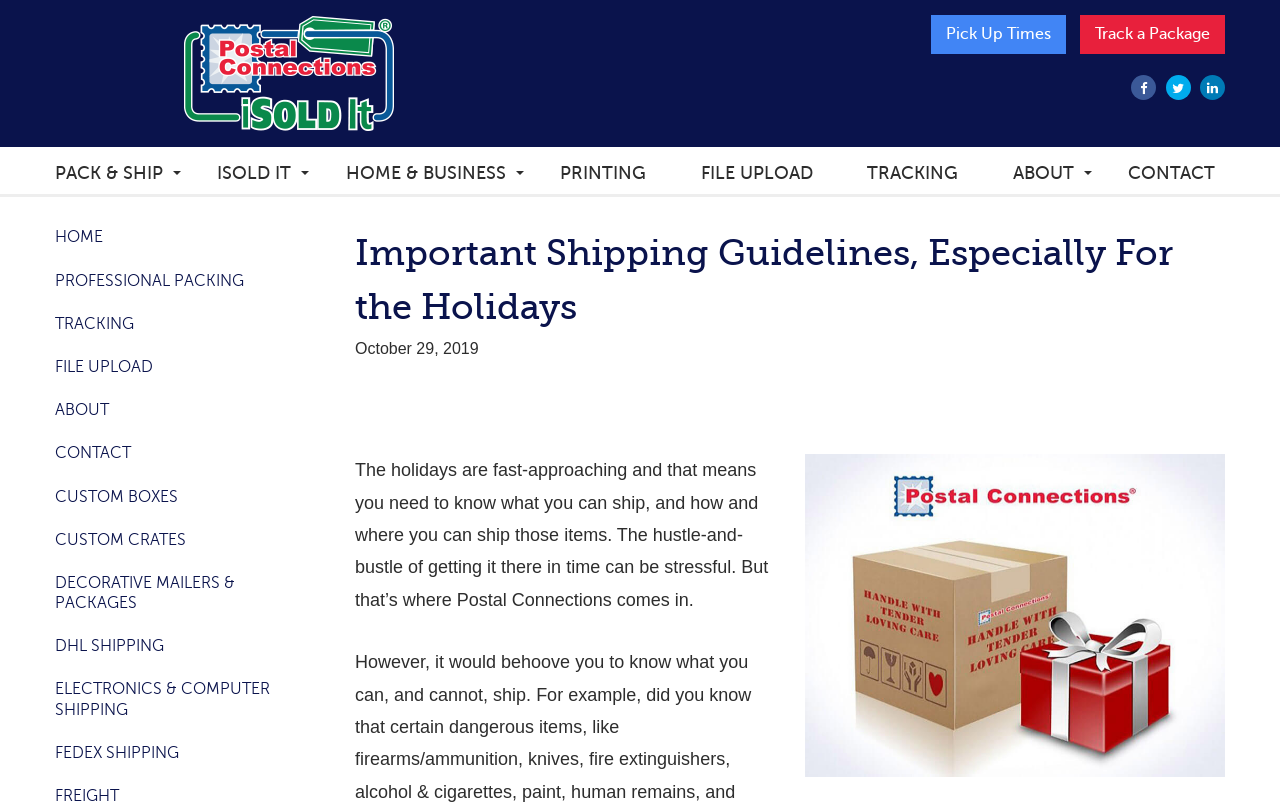What is the name of the postal service?
Please analyze the image and answer the question with as much detail as possible.

The name of the postal service can be found in the top-left corner of the webpage, where it says 'Postal Connections #169 & #230 Modesto, CA'. This is also the title of the webpage, indicating that it is the main postal service being referred to.